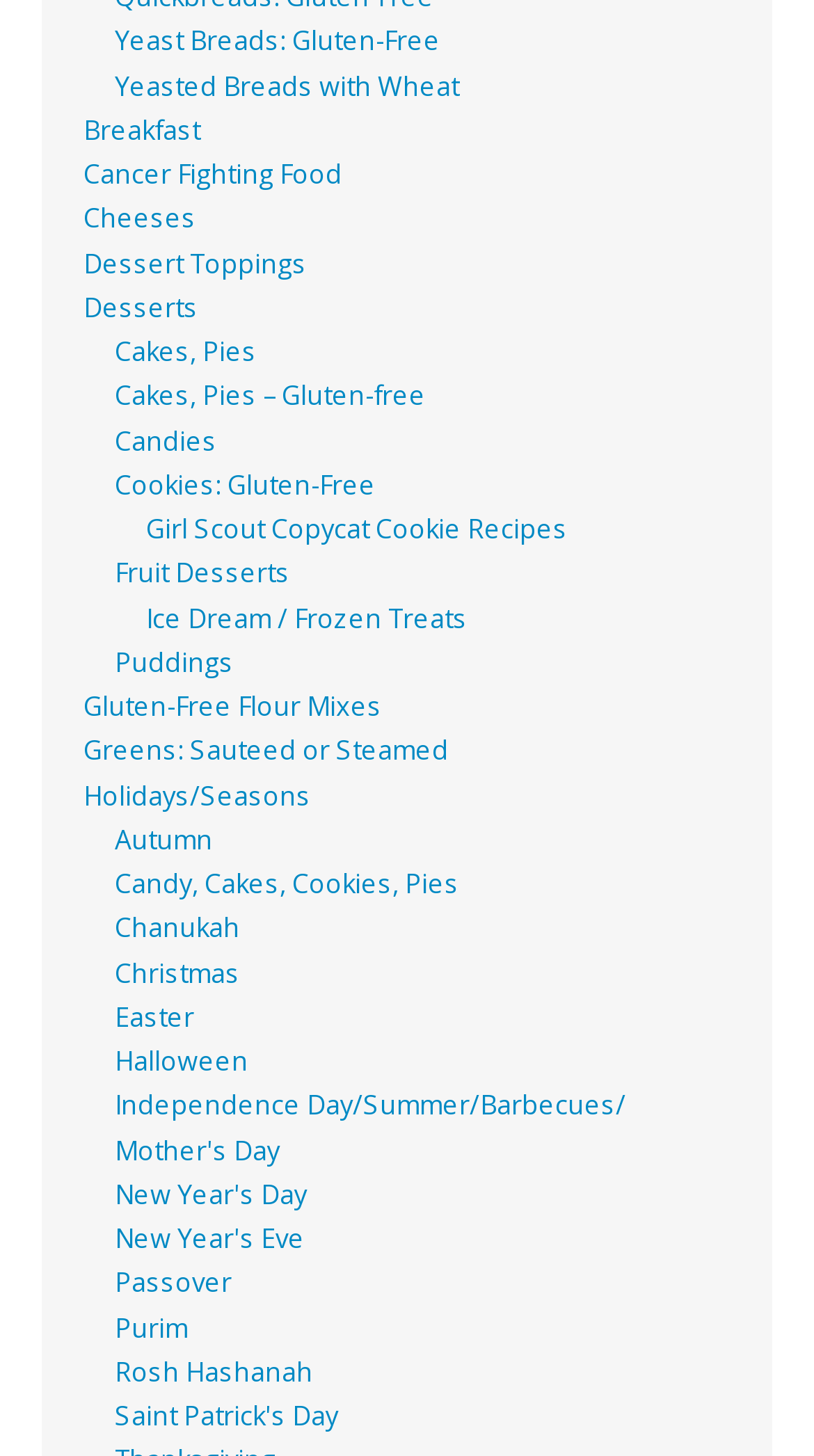Determine the bounding box coordinates for the HTML element described here: "Christmas".

[0.141, 0.656, 0.295, 0.68]